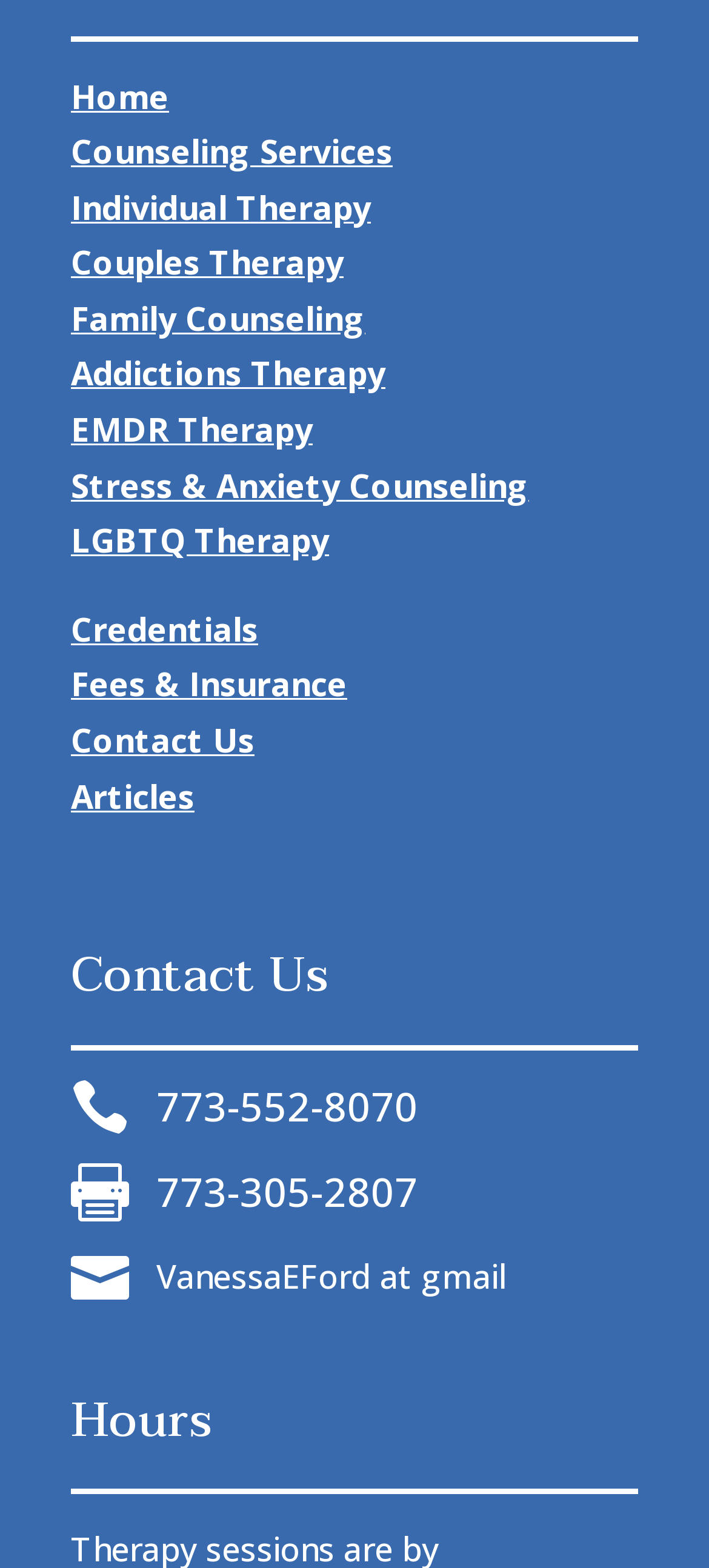Specify the bounding box coordinates of the area to click in order to execute this command: 'View Individual Therapy'. The coordinates should consist of four float numbers ranging from 0 to 1, and should be formatted as [left, top, right, bottom].

[0.1, 0.118, 0.523, 0.146]